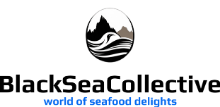What is the name of the entity featured in the image?
Please give a detailed and elaborate answer to the question based on the image.

The caption clearly states that the image features the logo of BlackSeaCollective, an entity emphasizing its connection to the world of seafood delights.